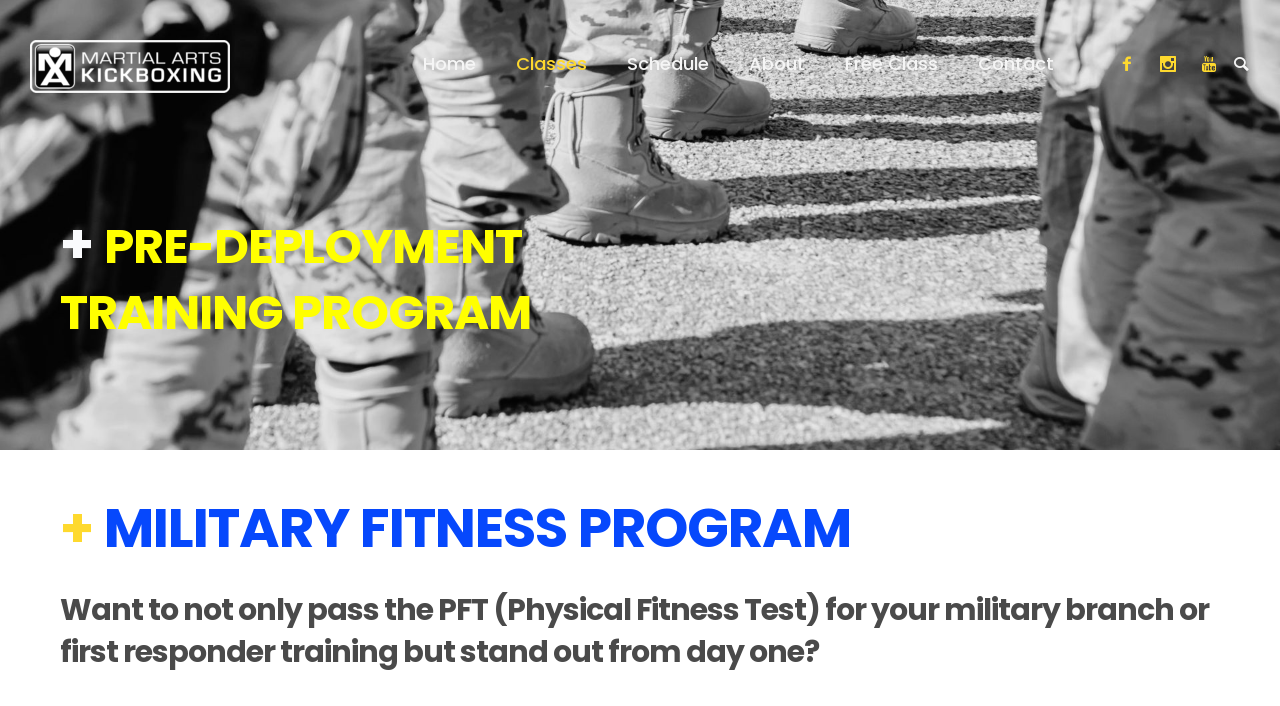Please identify the bounding box coordinates of the element that needs to be clicked to execute the following command: "Go to Home page". Provide the bounding box using four float numbers between 0 and 1, formatted as [left, top, right, bottom].

[0.315, 0.071, 0.388, 0.109]